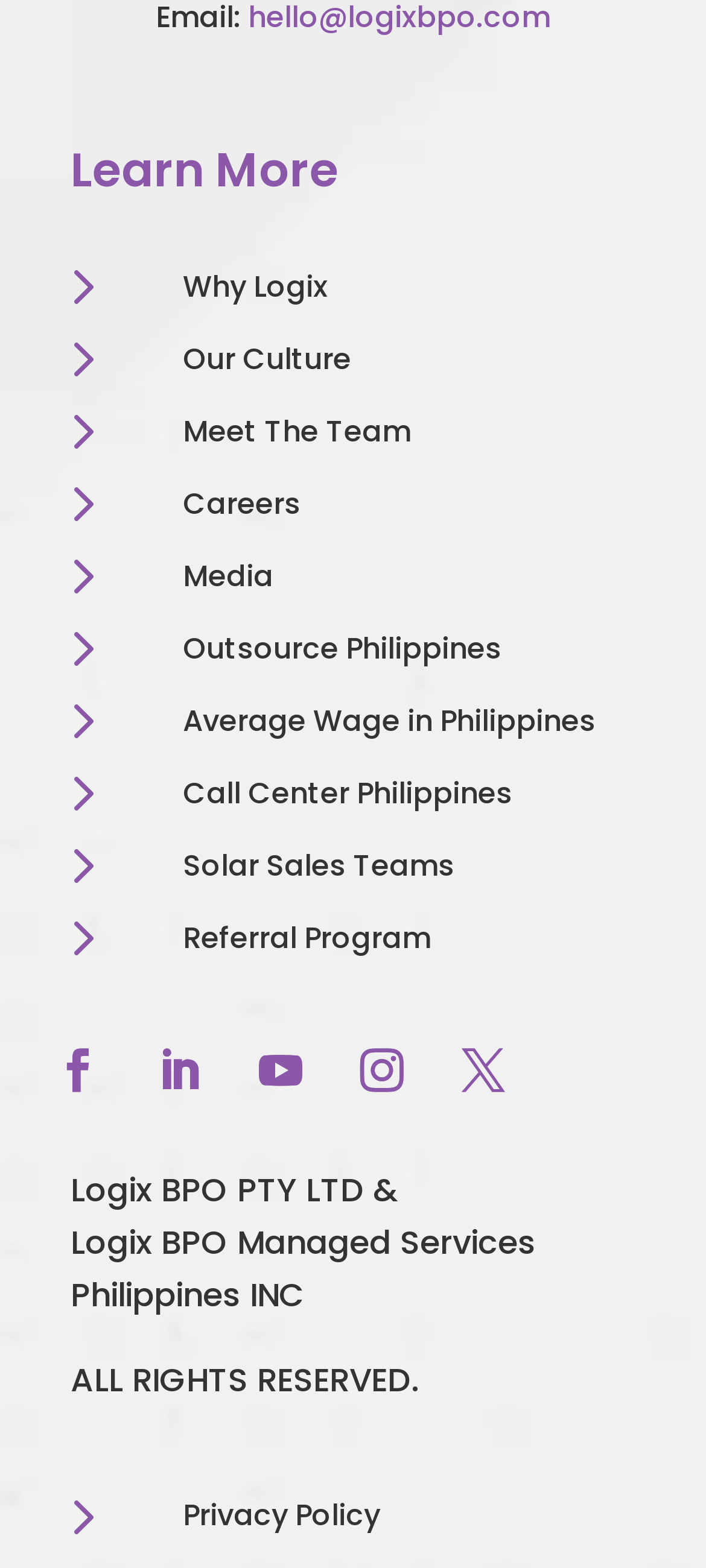Given the description: "5Privacy Policy", determine the bounding box coordinates of the UI element. The coordinates should be formatted as four float numbers between 0 and 1, [left, top, right, bottom].

[0.1, 0.943, 0.536, 0.99]